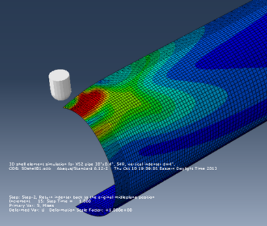Describe every detail you can see in the image.

The image features a 3D graphical representation of a pipeline integrity assessment simulation. It displays color-coded stress distribution across the surface of a pipeline, where vibrant colors indicate areas of varying stress levels. A cylindrical object, possibly a sensor or a marker, is positioned next to the pipeline, highlighting the region of interest. This visualization underscores innovative modeling techniques developed by EWI to analyze mechanical behavior and integrity in pipeline systems, which is critical for addressing safety and operational concerns in the oil and gas industry. The simulation data is presented with a clear reference to the modeling parameters used in the analysis, emphasizing the technical sophistication of the assessment process.